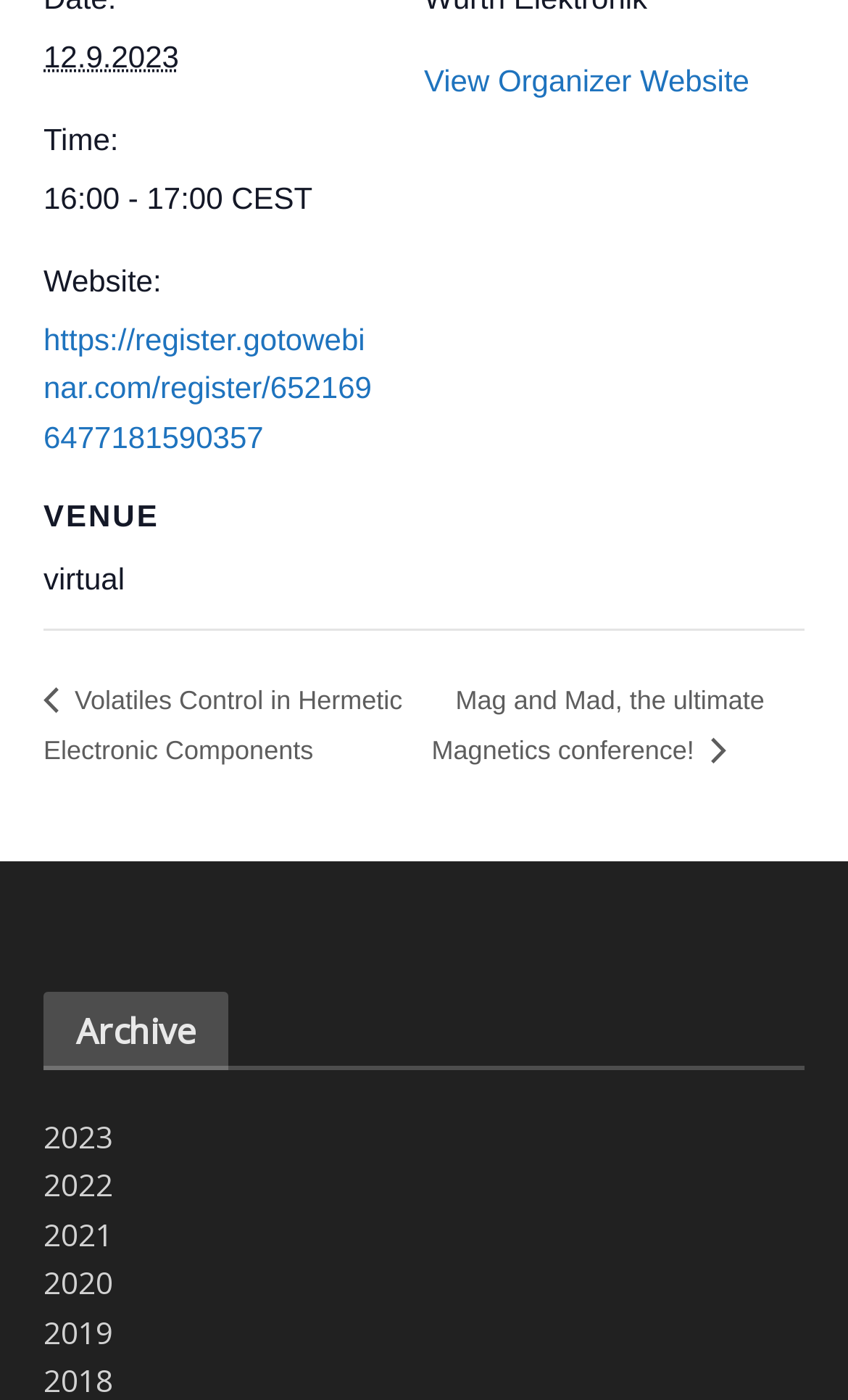Please provide the bounding box coordinates for the UI element as described: "2020". The coordinates must be four floats between 0 and 1, represented as [left, top, right, bottom].

[0.051, 0.901, 0.133, 0.931]